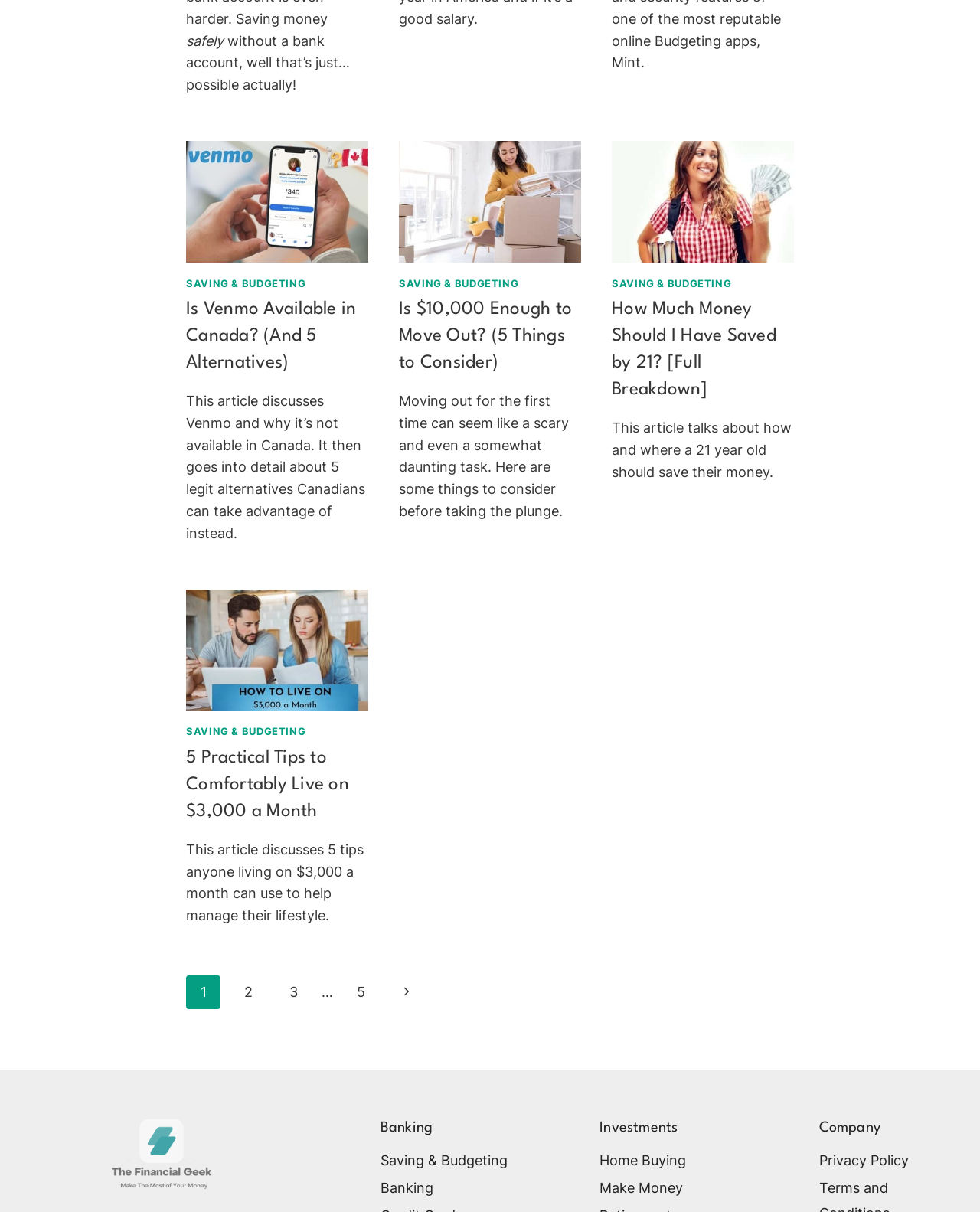What is the purpose of the article '5 Practical Tips to Comfortably Live on $3,000 a Month'?
Using the image as a reference, answer the question in detail.

The article '5 Practical Tips to Comfortably Live on $3,000 a Month' aims to provide tips for individuals living on a monthly budget of $3,000 to help them manage their lifestyle.